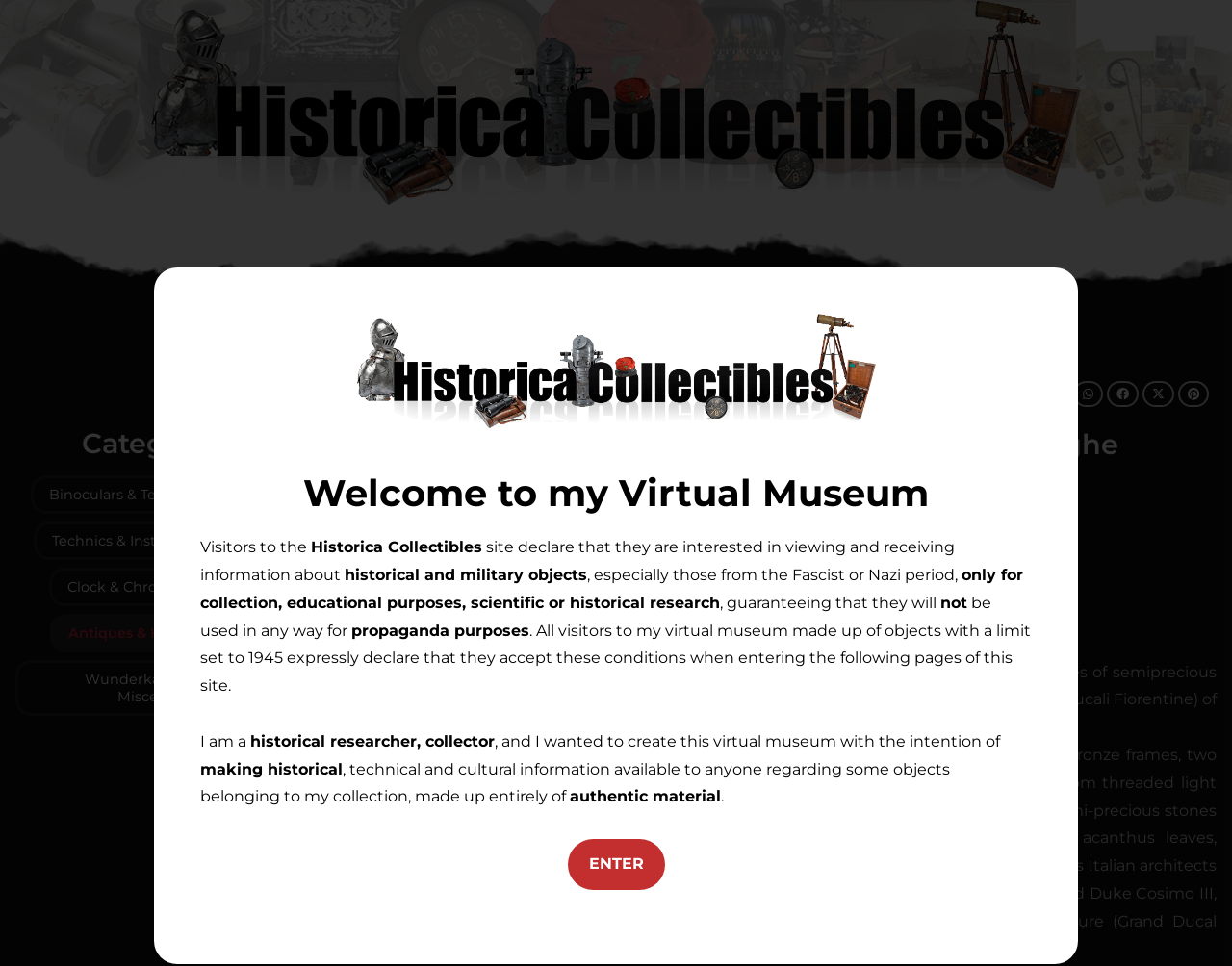Find the bounding box coordinates of the clickable area required to complete the following action: "Enter the virtual museum".

[0.461, 0.869, 0.539, 0.921]